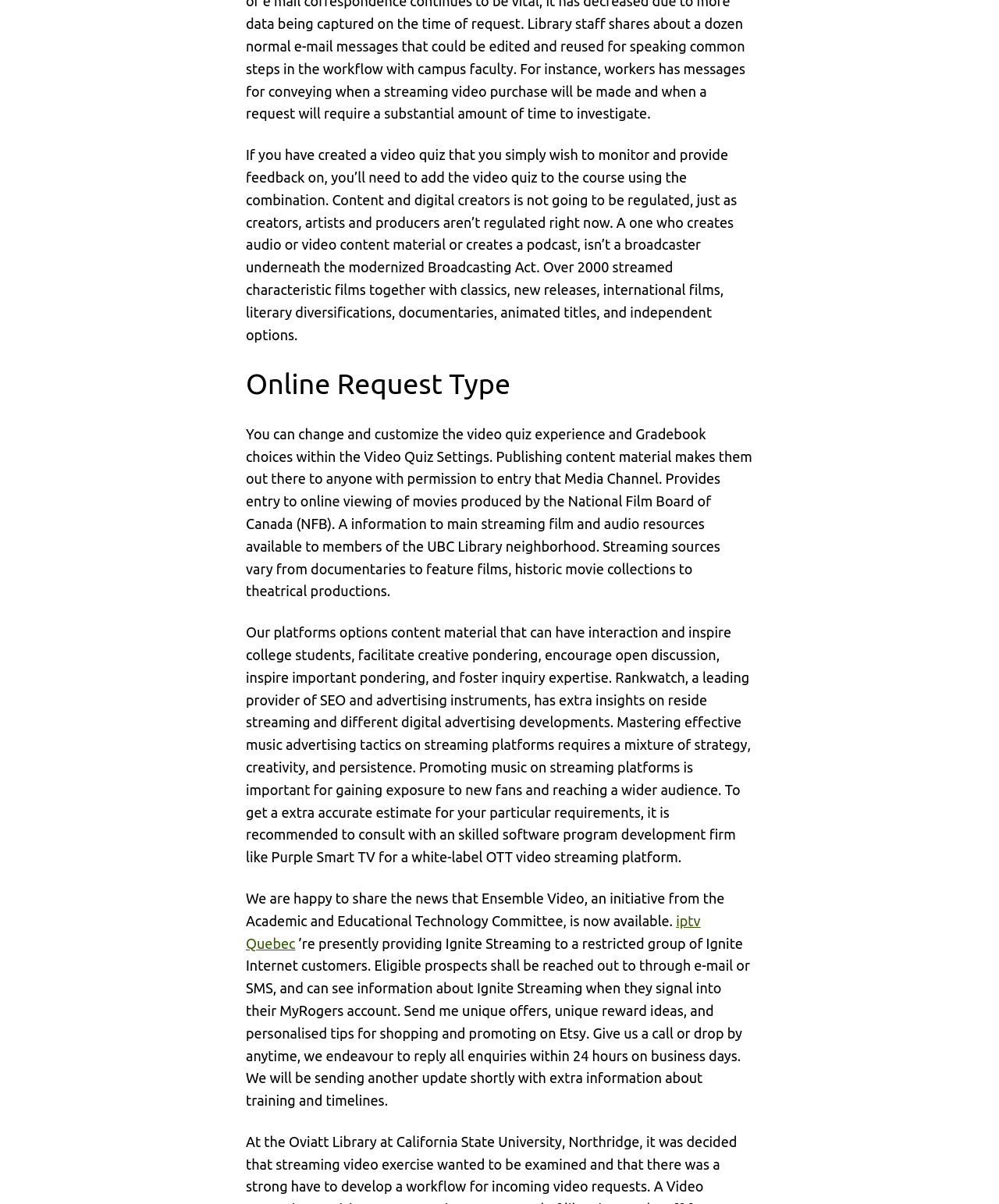Please examine the image and provide a detailed answer to the question: What type of resources are available to UBC Library community members?

According to the StaticText element with bounding box coordinates [0.246, 0.354, 0.753, 0.497], a guide to major streaming film and audio resources is available to members of the UBC Library community.